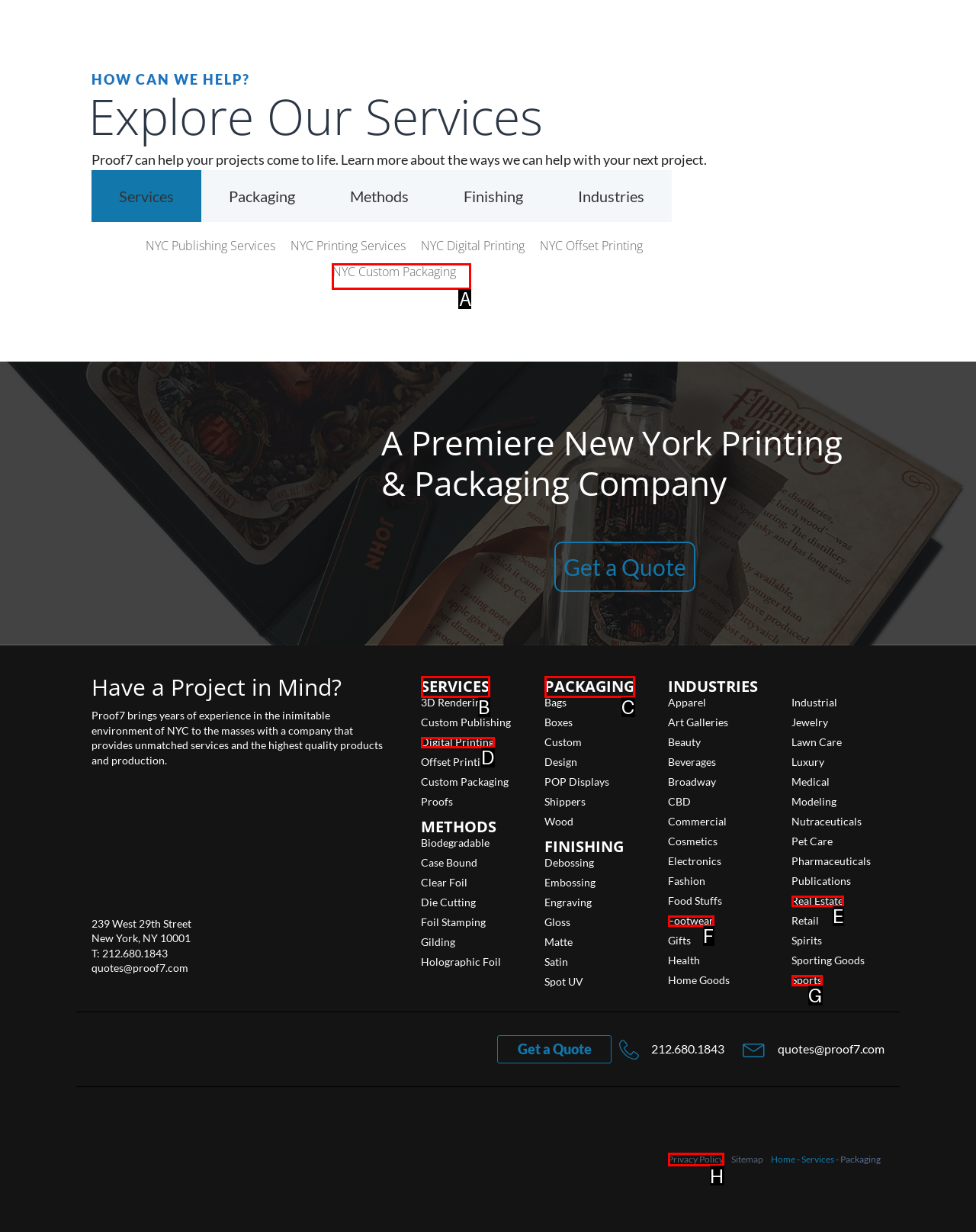Select the letter of the UI element you need to click to complete this task: View 'PACKAGING' options.

C